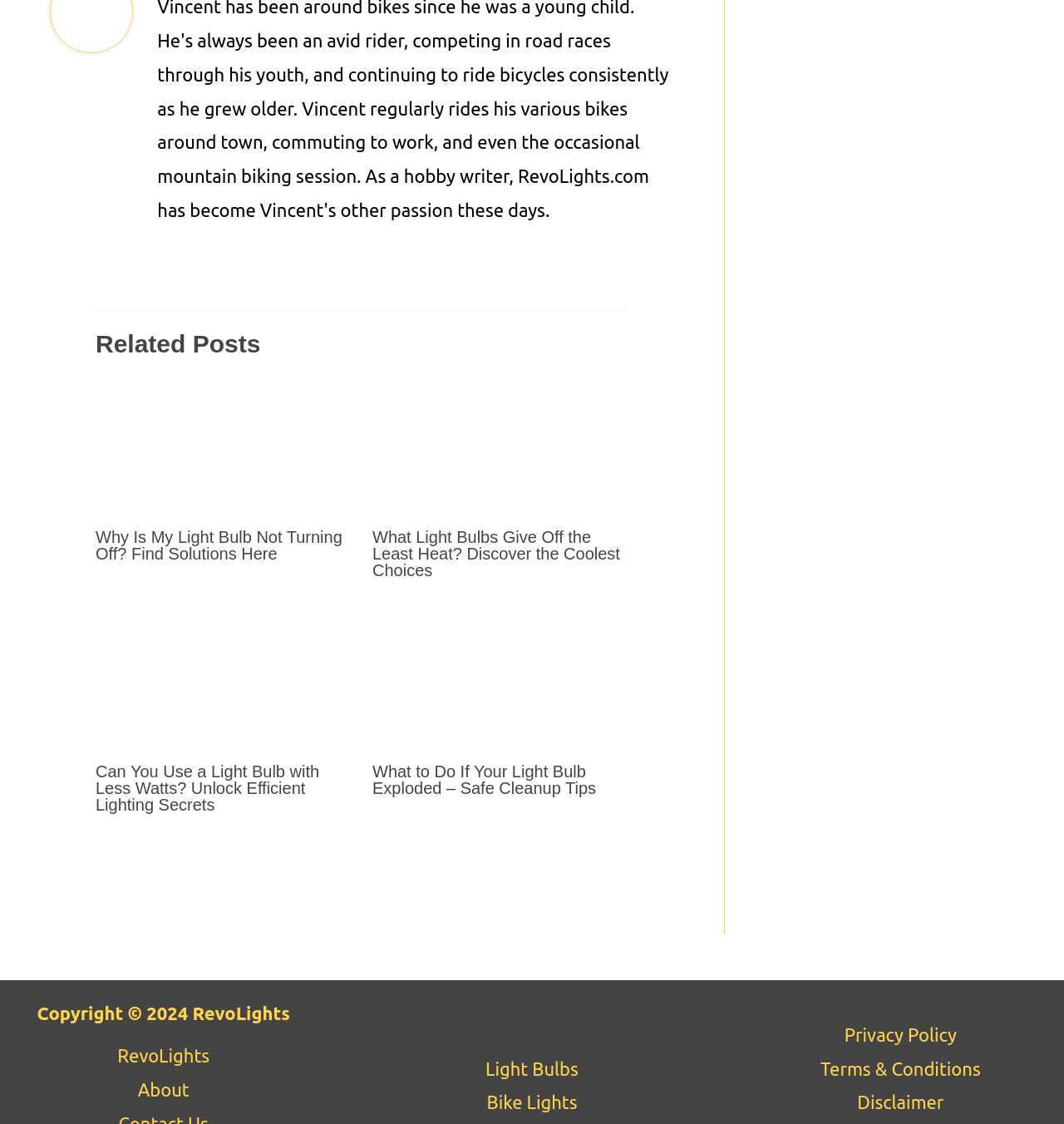Provide the bounding box coordinates of the HTML element this sentence describes: "Privacy Policy". The bounding box coordinates consist of four float numbers between 0 and 1, i.e., [left, top, right, bottom].

[0.793, 0.911, 0.899, 0.93]